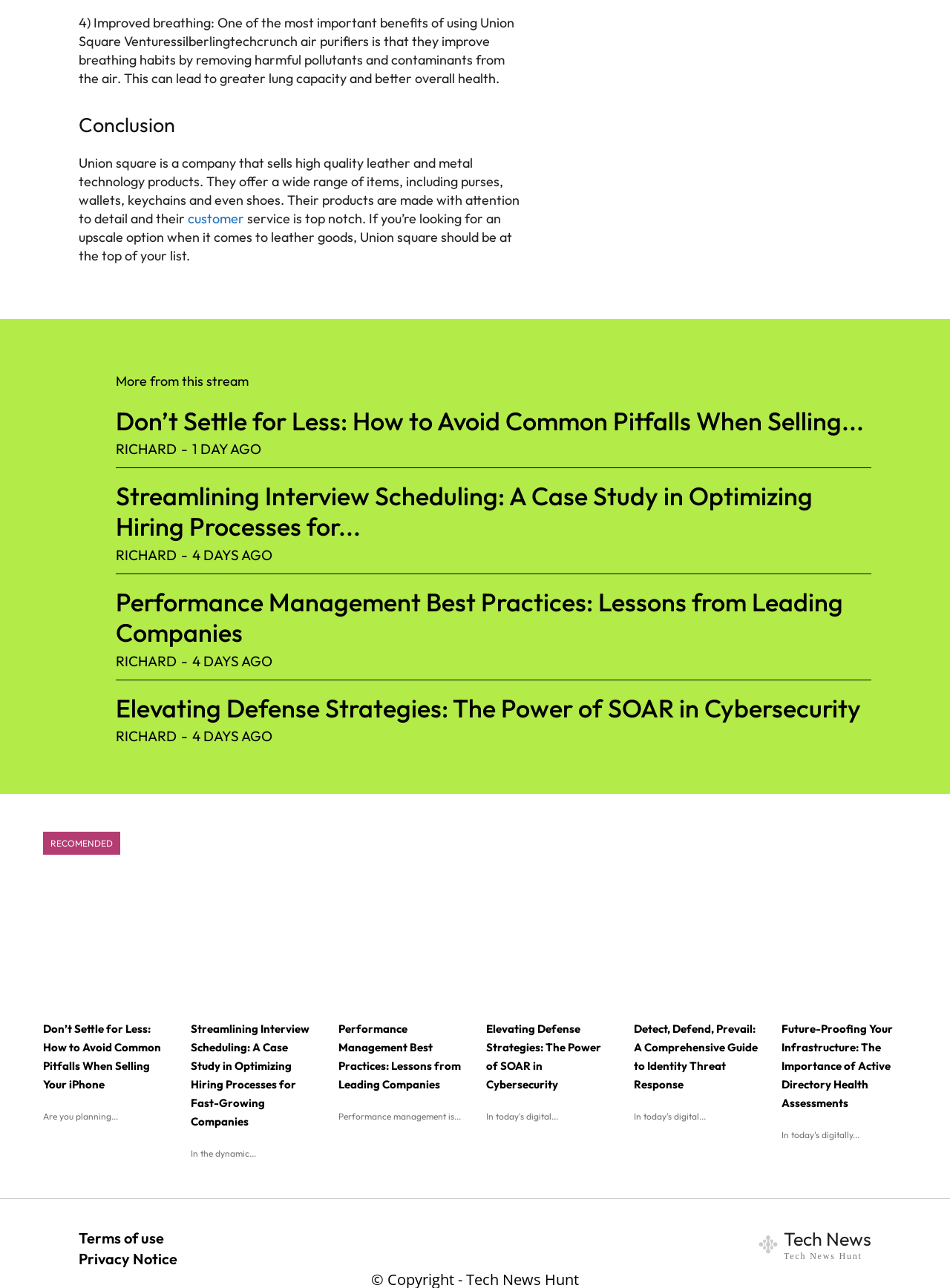What is the topic of the article with the heading 'Conclusion'?
Identify the answer in the screenshot and reply with a single word or phrase.

Union Square Venturessilberlingtechcrunch air purifiers